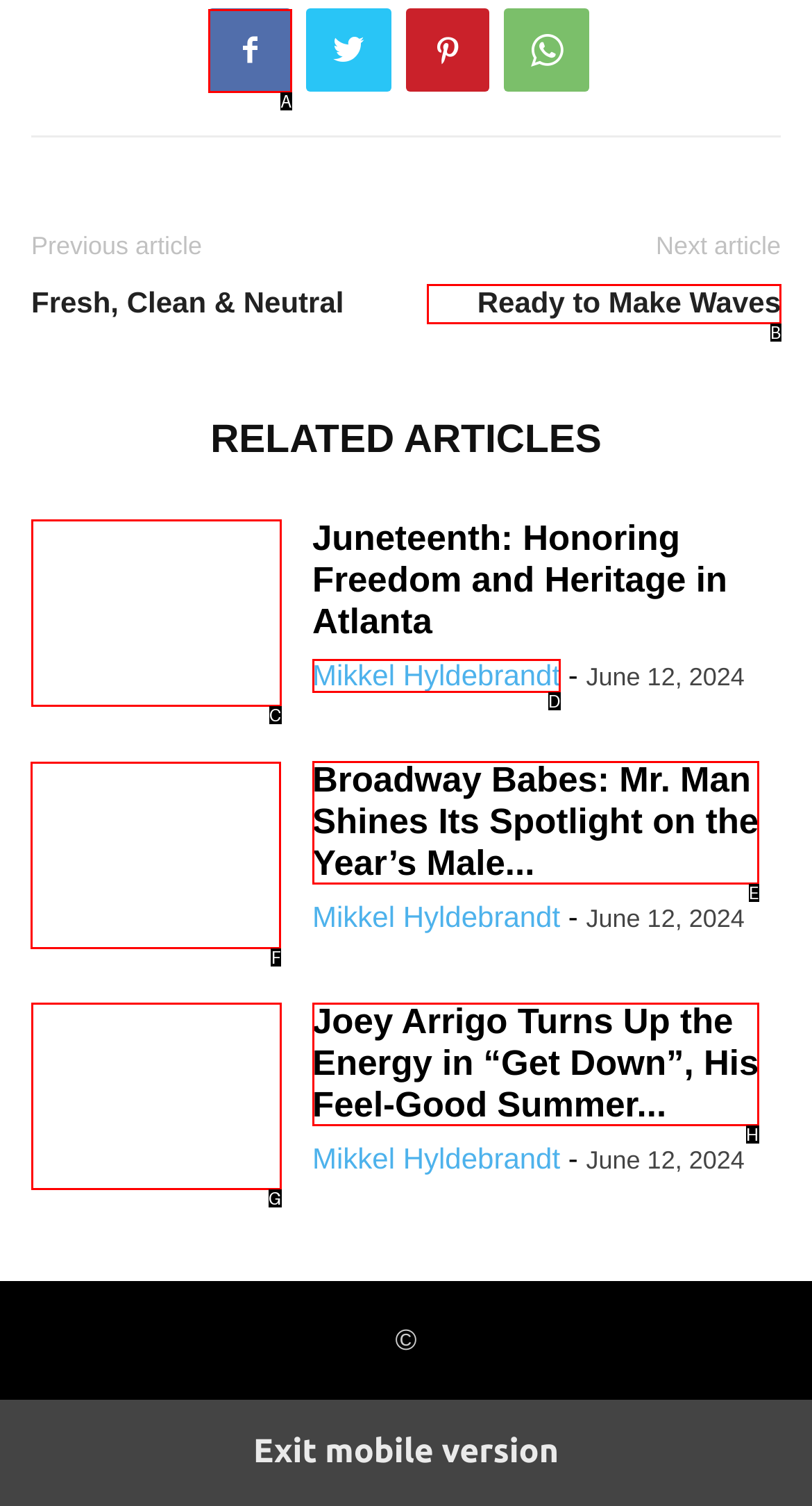Tell me the correct option to click for this task: Subscribe to the community
Write down the option's letter from the given choices.

None